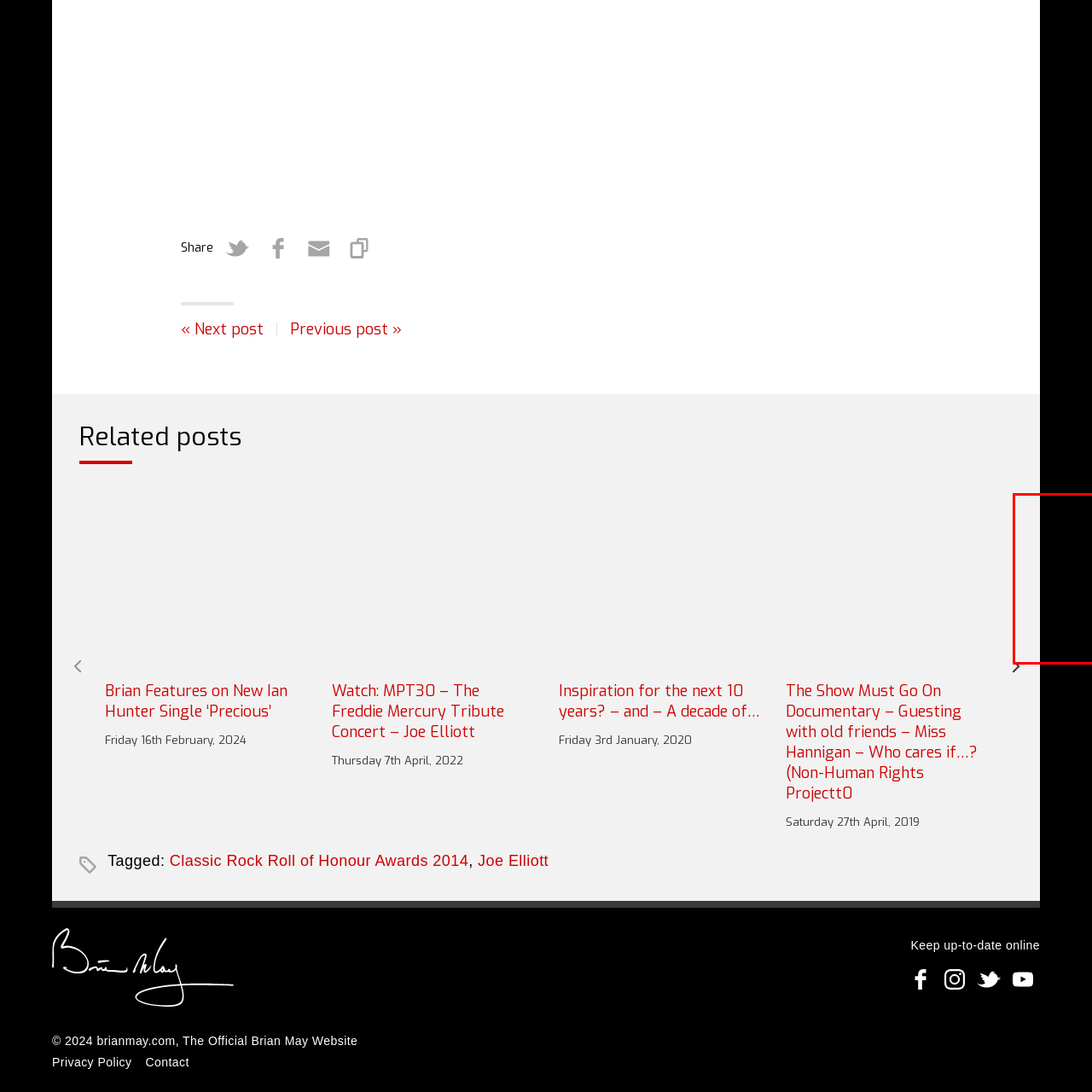Analyze the image surrounded by the red box and respond concisely: Who features on Ian Hunter's single 'Precious'?

Brian May